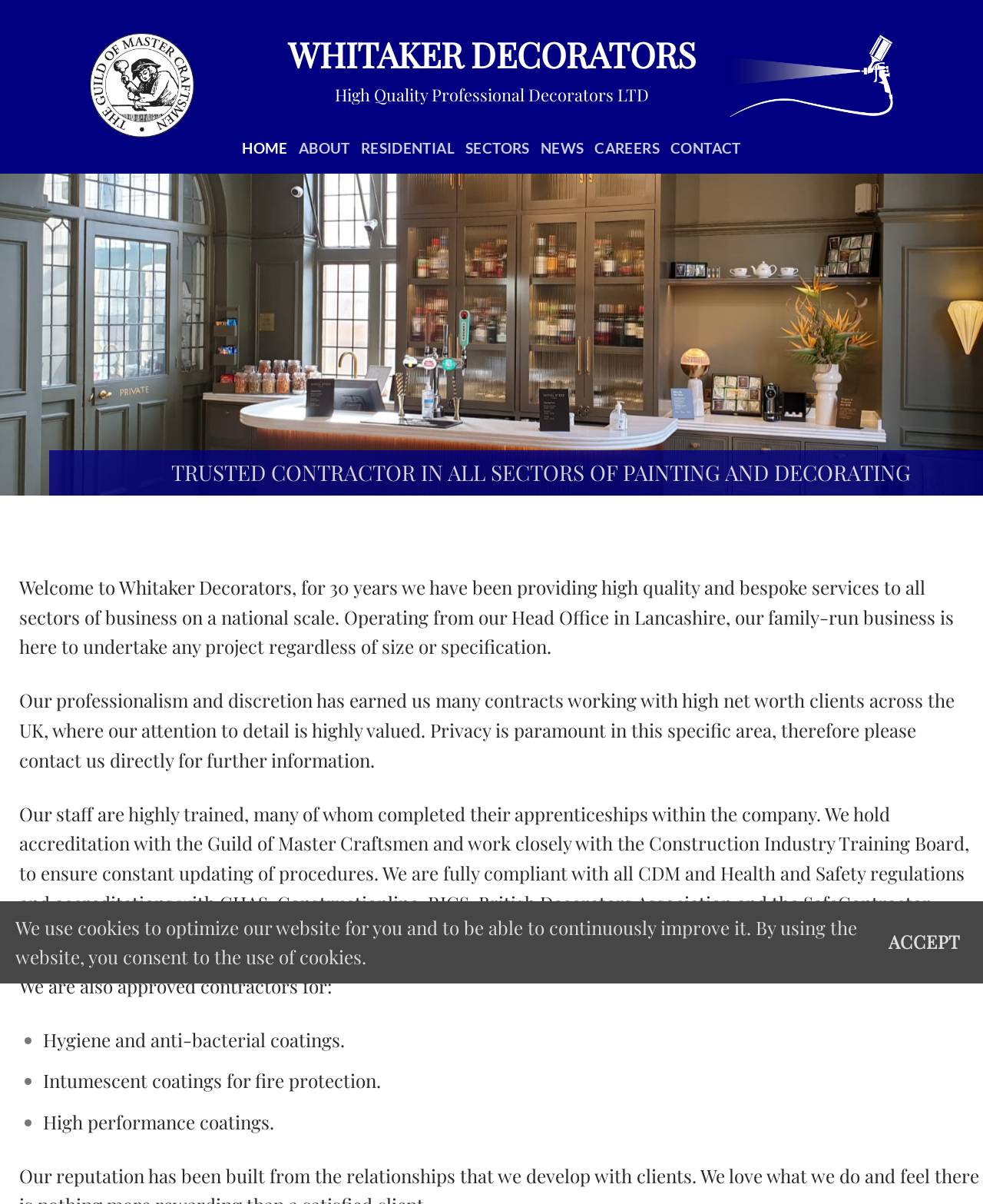Extract the bounding box coordinates for the UI element described by the text: "parent_node: FOLLOW US". The coordinates should be in the form of [left, top, right, bottom] with values between 0 and 1.

[0.936, 0.778, 0.982, 0.815]